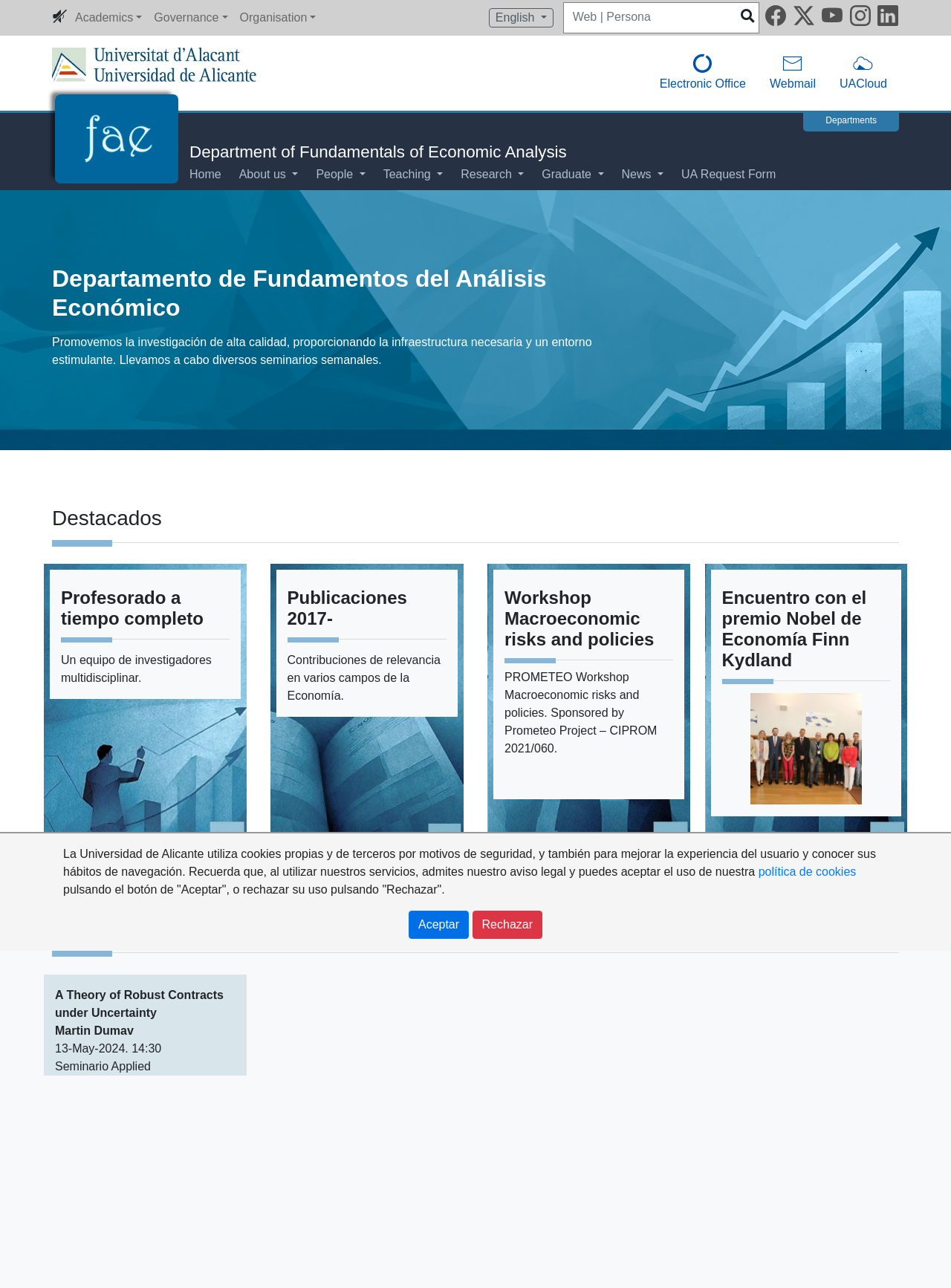Describe all the visual and textual components of the webpage comprehensively.

The webpage is the Department of Fundamentals of Economic Analysis at the University of Alicante. At the top, there is a navigation section with links to the sitemap, language options, search engine, and social networks. Below this, there is a section with links to the University of Alicante's electronic office, webmail, and UACloud.

The main content of the page is divided into several sections. The first section has a heading that reads "Departamento de Fundamentos del Análisis Económico" and a brief description of the department's mission and activities. Below this, there are three highlighted sections with headings "Profesorado a tiempo completo", "Publicaciones 2017-", and "Workshop Macroeconomic risks and policies", each with a brief description and a link to more information.

To the right of these sections, there is a column with links to various parts of the department's website, including "Departments", "About us", "People", "Teaching", "Research", "Graduate", "News", and "UA Request Form". At the bottom of the page, there is a section with a heading "Seminarios próximos" and a list of upcoming seminars.

Throughout the page, there are several images, including the University of Alicante's logo, the department's logo, and an image of a Nobel laureate in economics. There are also several buttons and links to social media platforms, including Facebook, Twitter, YouTube, Instagram, and LinkedIn.